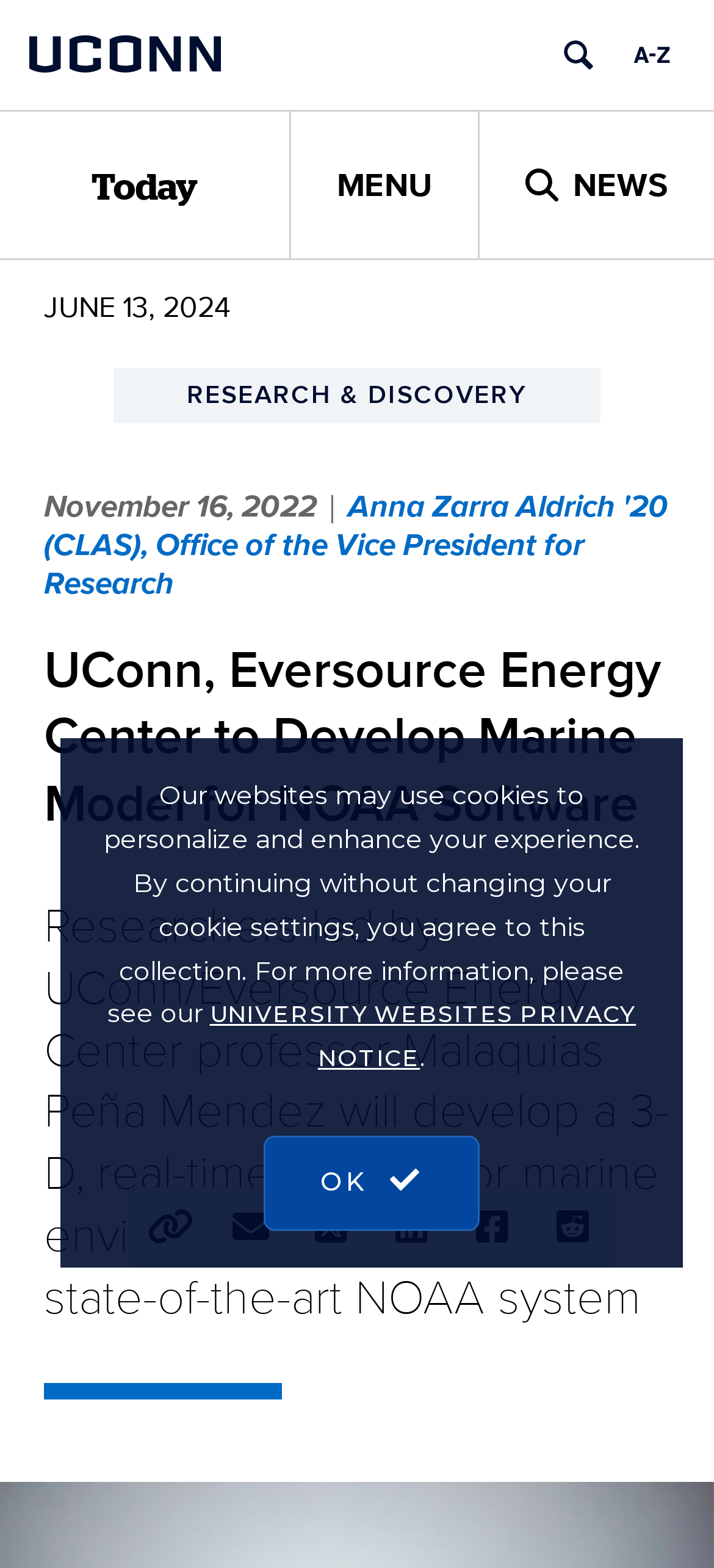Please identify the coordinates of the bounding box for the clickable region that will accomplish this instruction: "Read more about RESEARCH & DISCOVERY".

[0.159, 0.235, 0.841, 0.27]